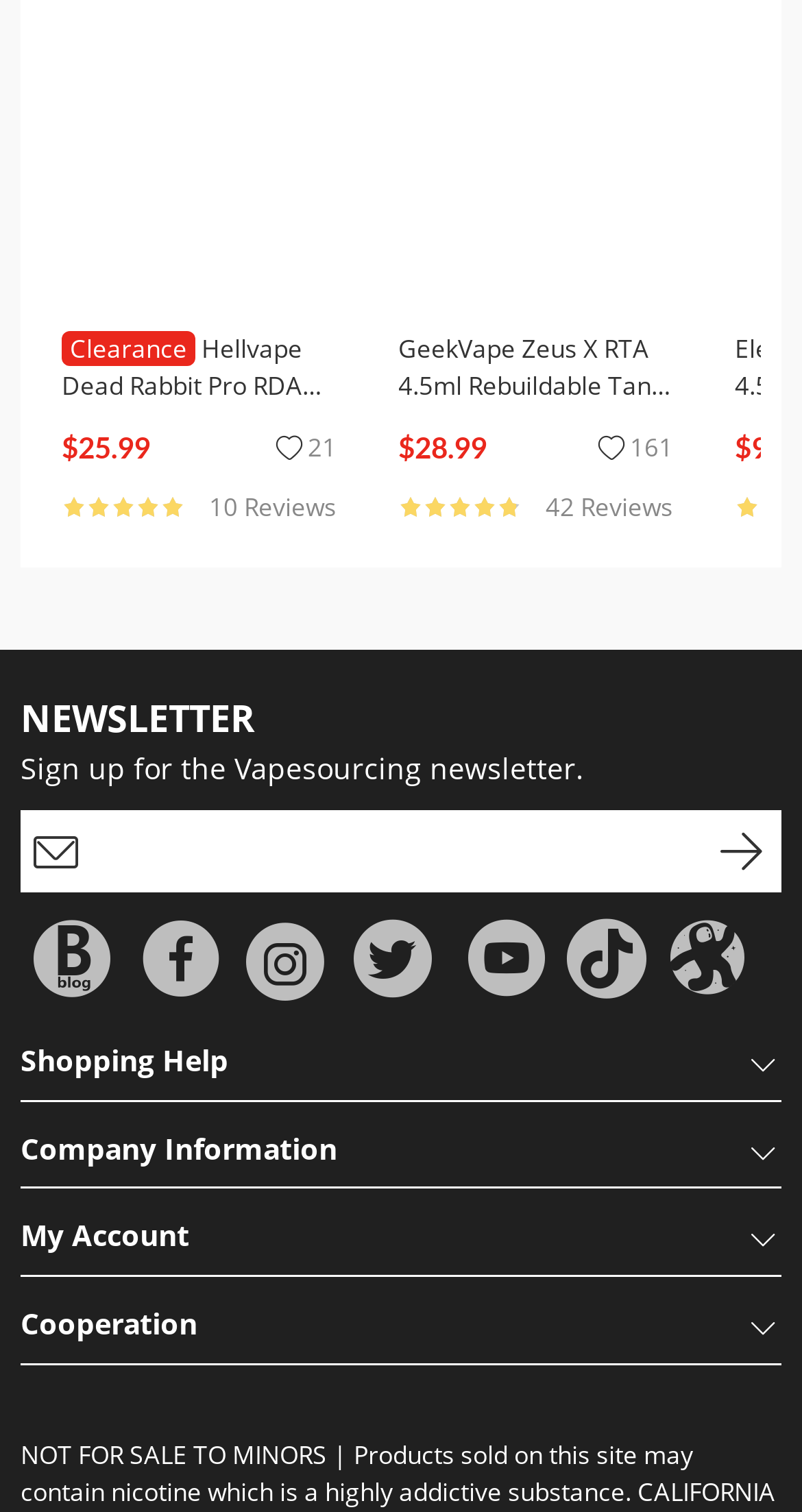Use a single word or phrase to answer the following:
What is the warning message at the bottom of the page?

Not for sale to minors